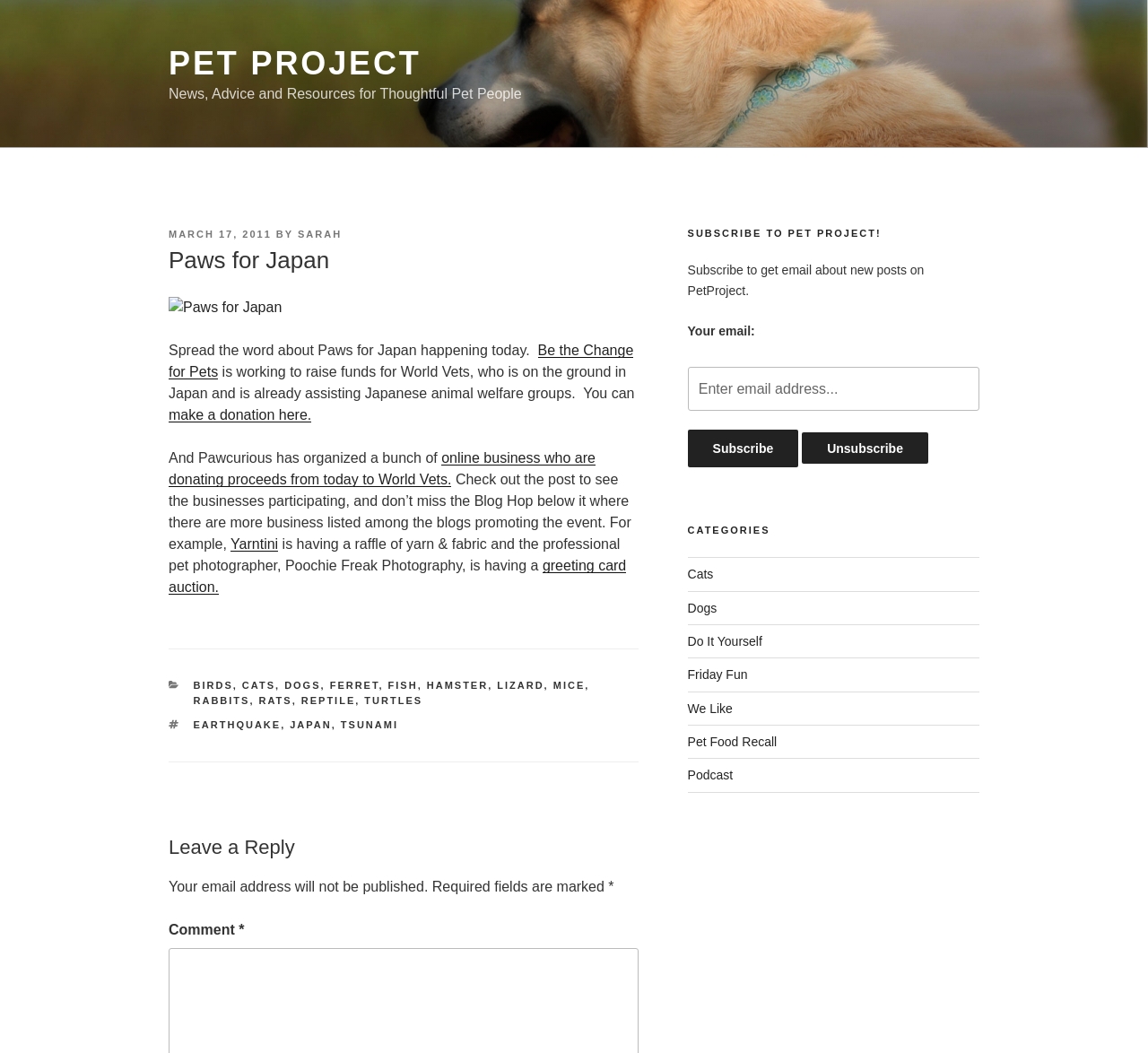Please predict the bounding box coordinates (top-left x, top-left y, bottom-right x, bottom-right y) for the UI element in the screenshot that fits the description: make a donation here.

[0.147, 0.387, 0.271, 0.401]